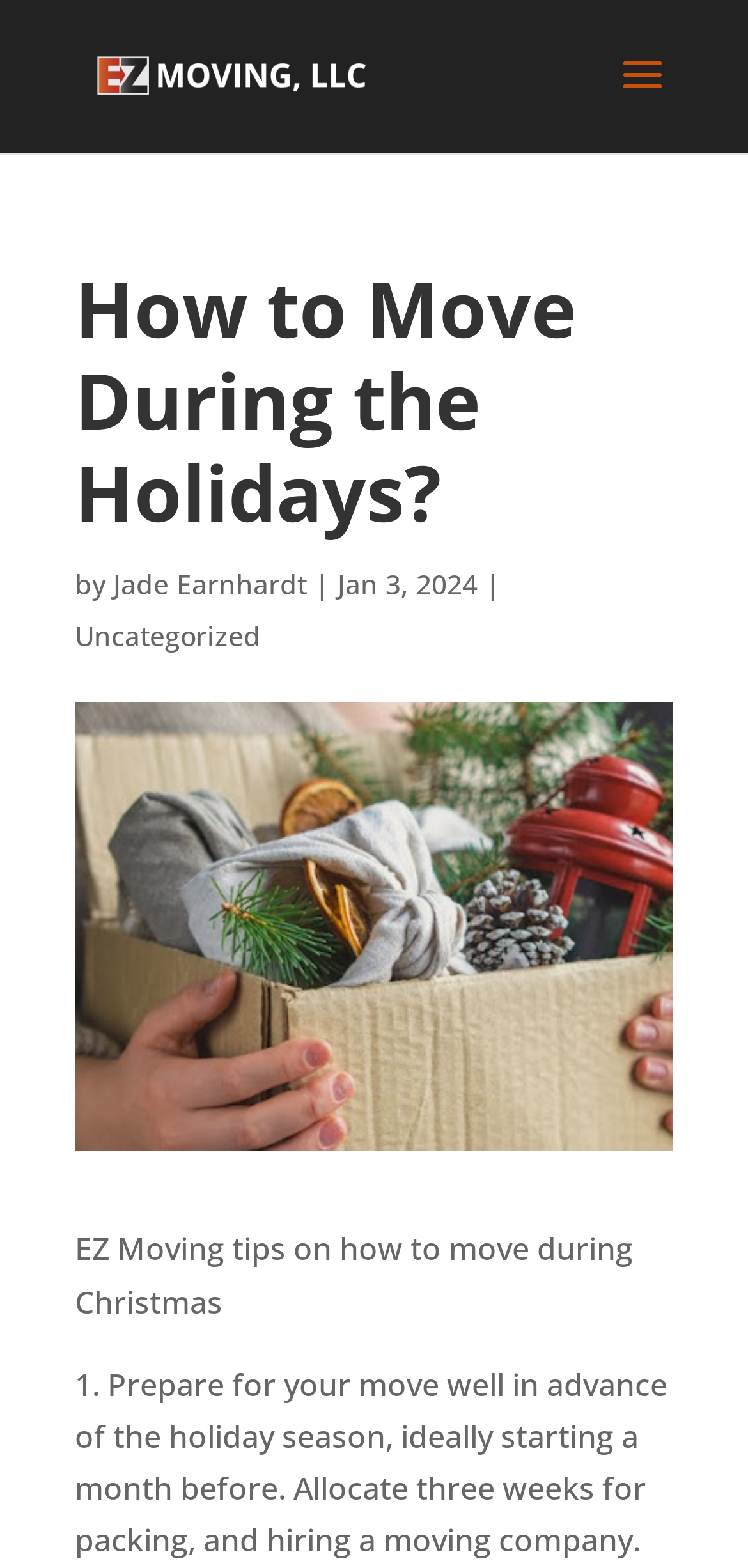Identify the title of the webpage and provide its text content.

How to Move During the Holidays?